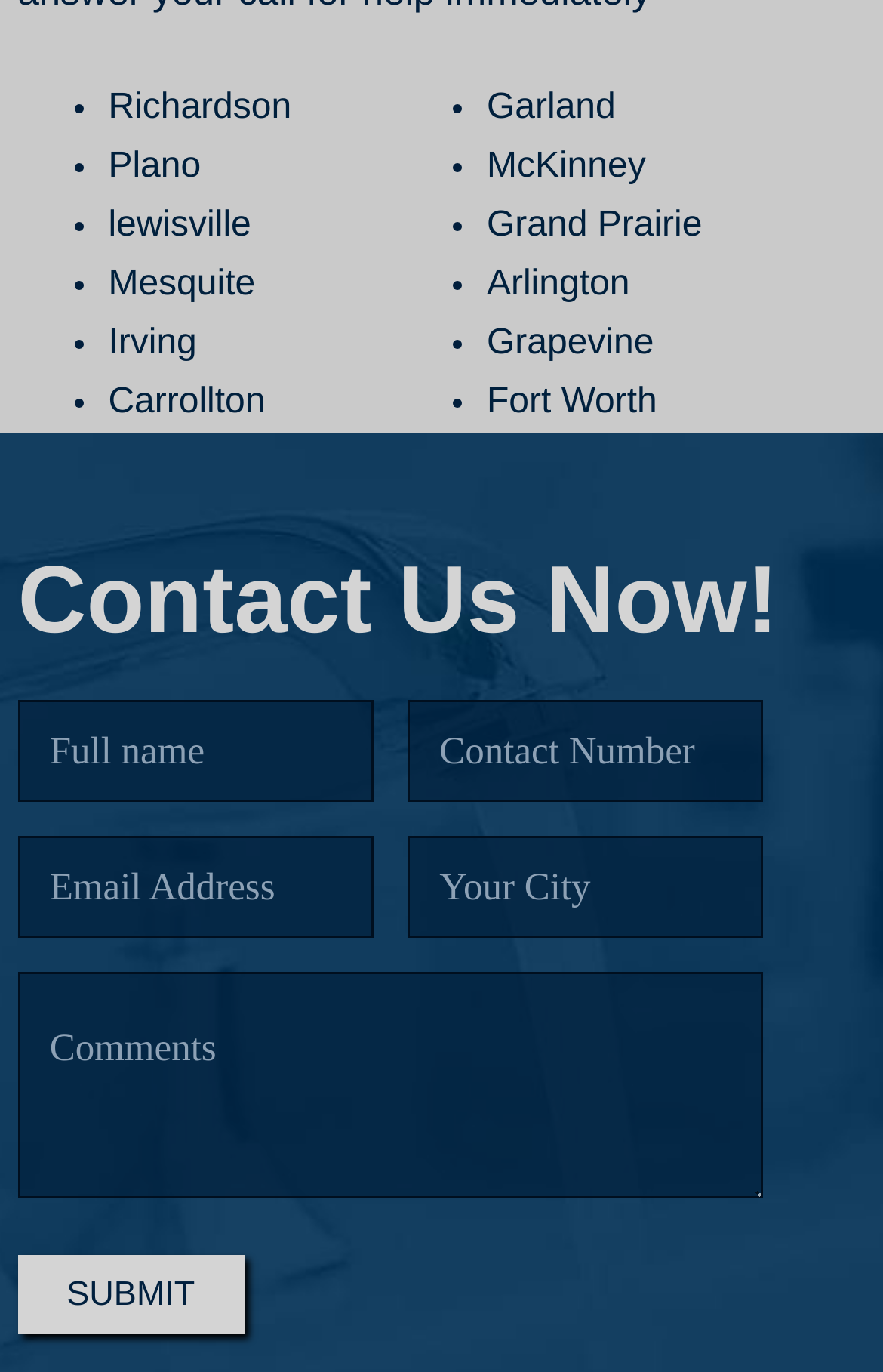Using the webpage screenshot, find the UI element described by Garland. Provide the bounding box coordinates in the format (top-left x, top-left y, bottom-right x, bottom-right y), ensuring all values are floating point numbers between 0 and 1.

[0.551, 0.064, 0.697, 0.092]